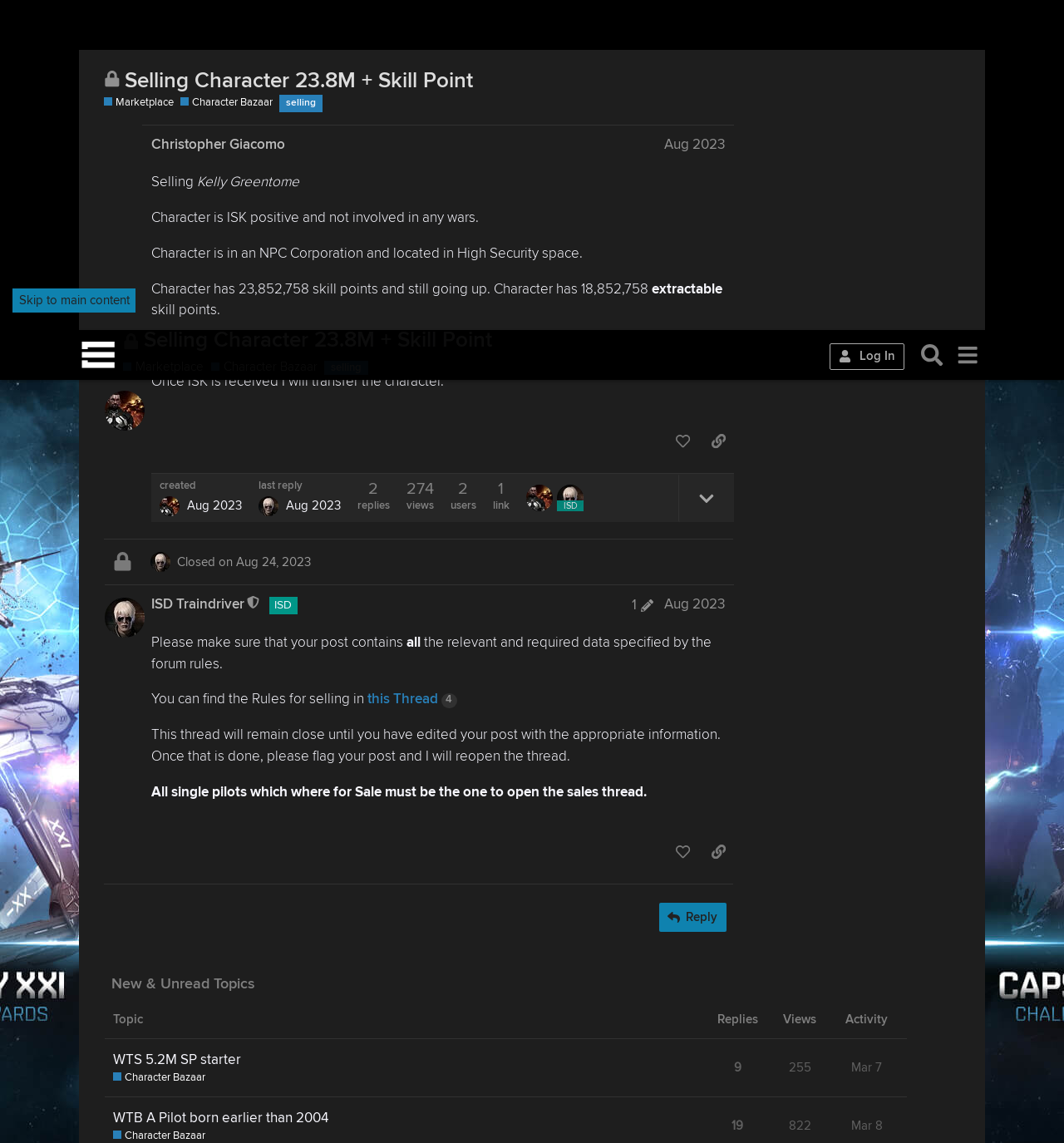Determine the title of the webpage and give its text content.

Selling Character 23.8M + Skill Point